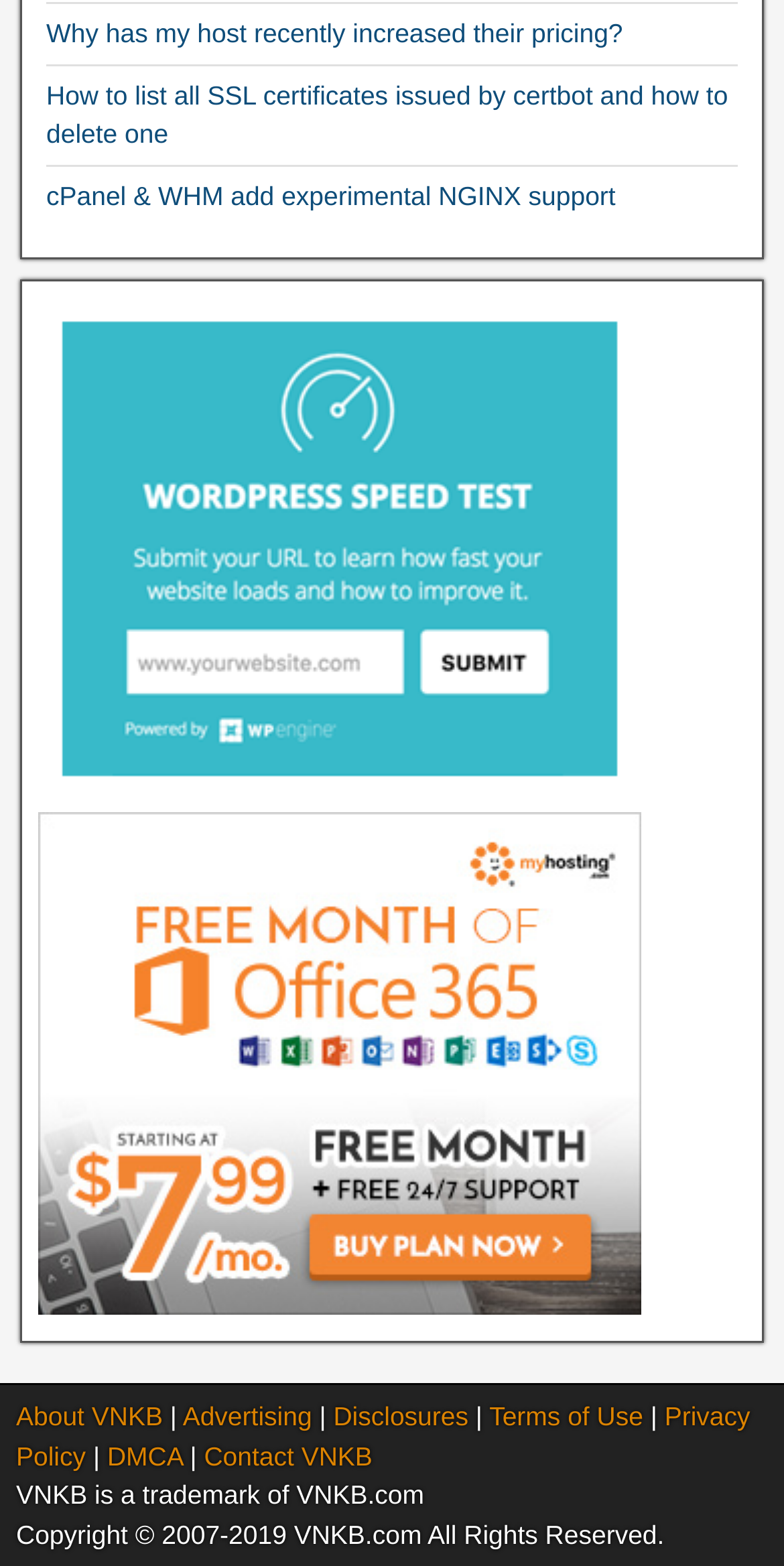Answer the question below with a single word or a brief phrase: 
How many links are there in the footer section?

8